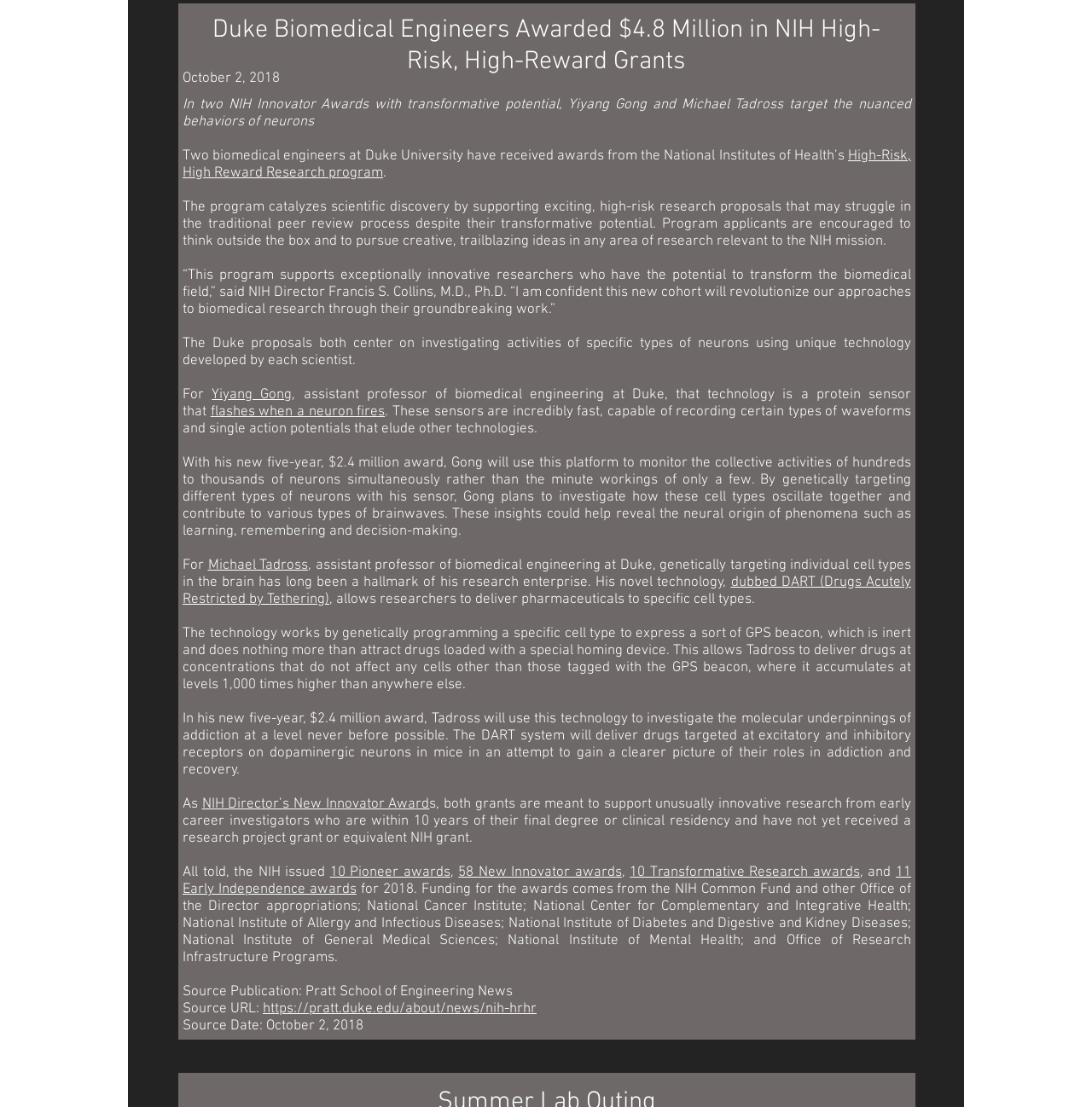Find the bounding box coordinates of the element's region that should be clicked in order to follow the given instruction: "Read about the High-Risk, High Reward Research program". The coordinates should consist of four float numbers between 0 and 1, i.e., [left, top, right, bottom].

[0.167, 0.133, 0.834, 0.164]